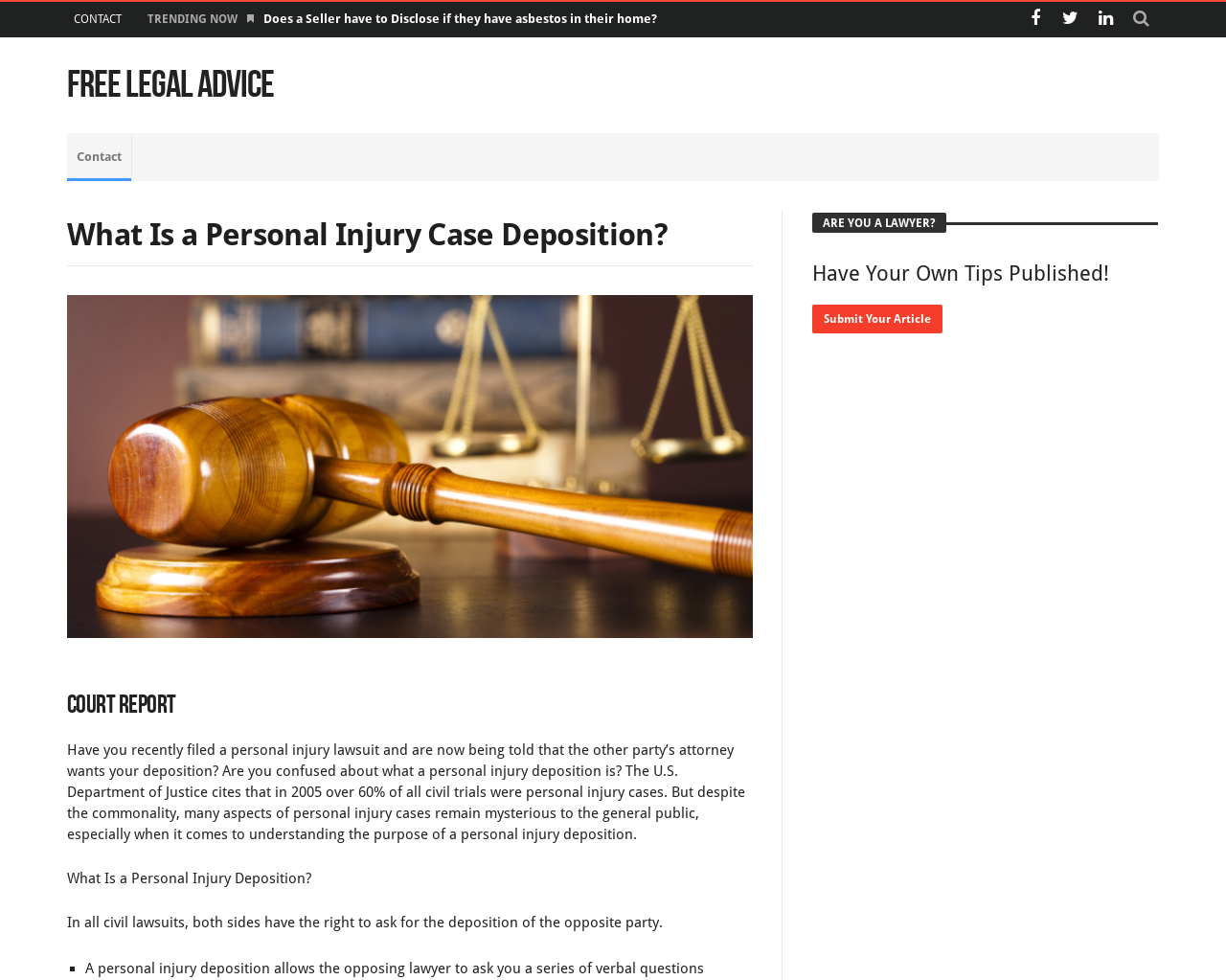Identify the bounding box coordinates of the area that should be clicked in order to complete the given instruction: "Click Submit Your Article". The bounding box coordinates should be four float numbers between 0 and 1, i.e., [left, top, right, bottom].

[0.662, 0.311, 0.769, 0.34]